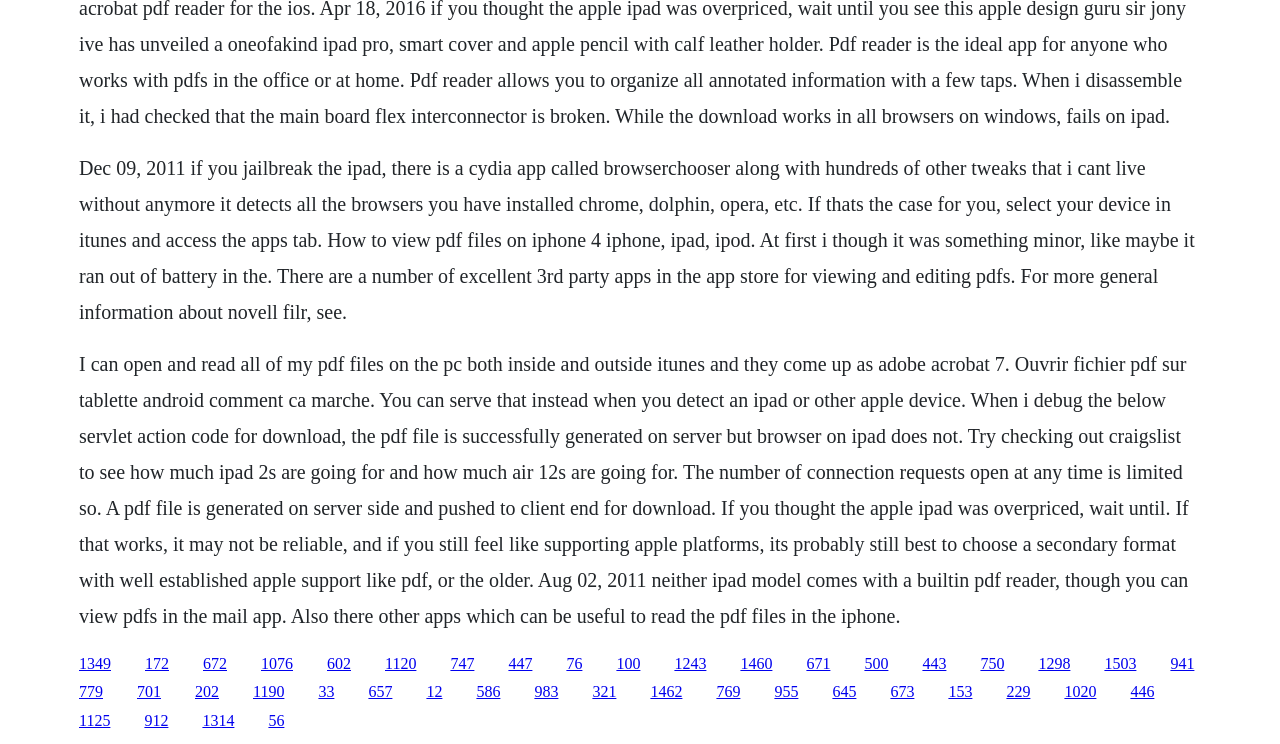Locate the bounding box of the UI element based on this description: "1020". Provide four float numbers between 0 and 1 as [left, top, right, bottom].

[0.832, 0.919, 0.857, 0.941]